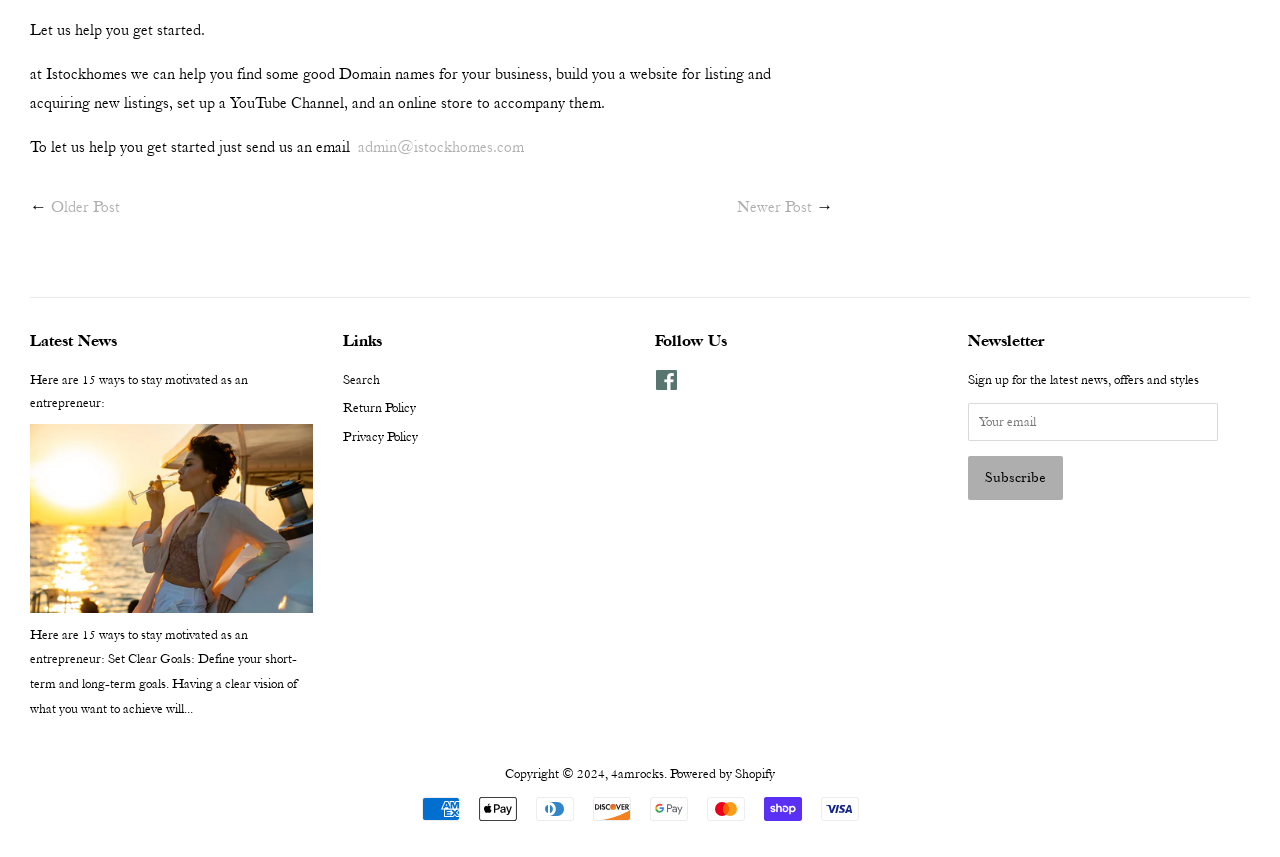Extract the bounding box coordinates for the UI element described by the text: "Newer Post". The coordinates should be in the form of [left, top, right, bottom] with values between 0 and 1.

[0.576, 0.23, 0.635, 0.252]